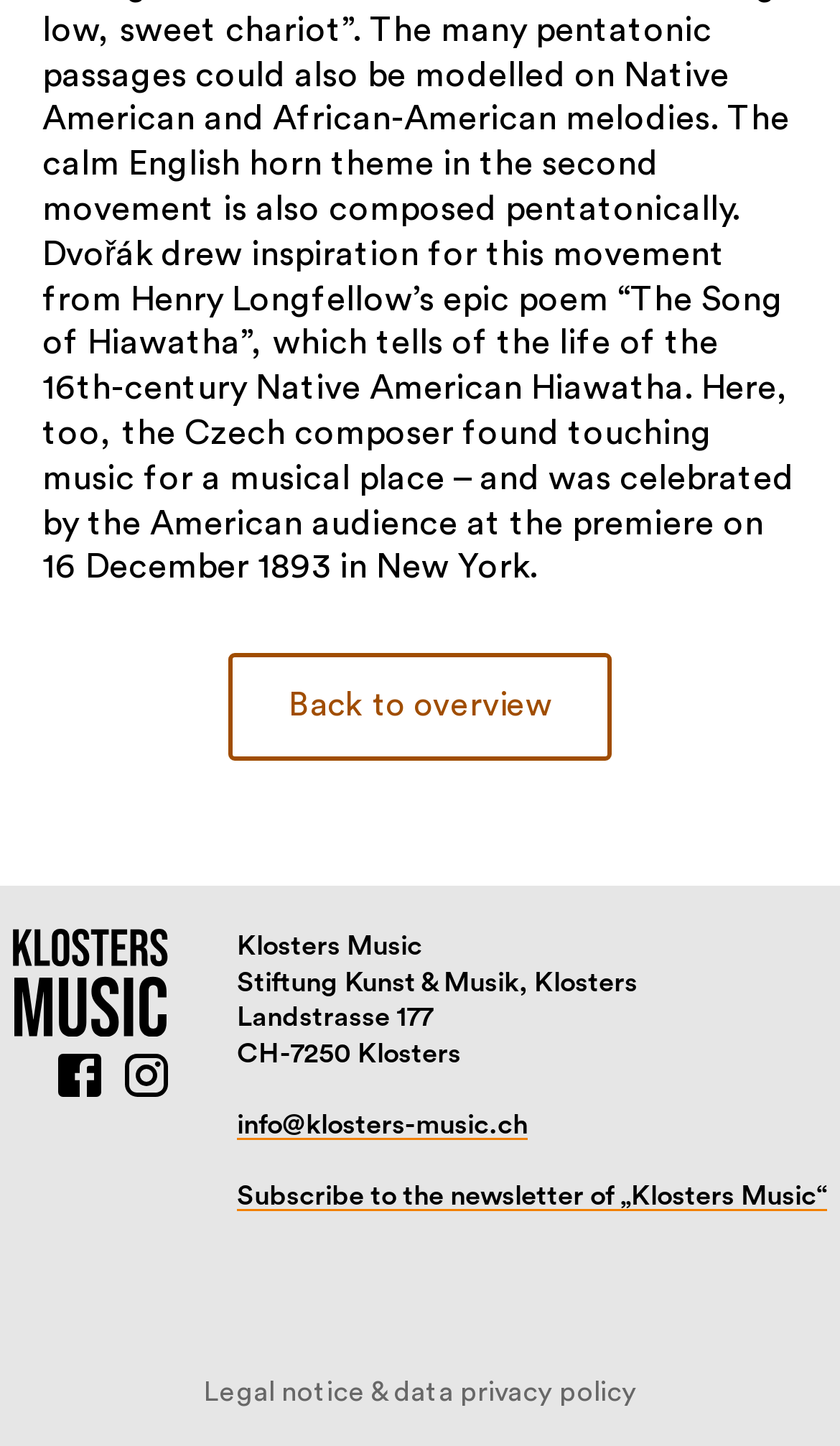What is the email address to contact?
Use the screenshot to answer the question with a single word or phrase.

info@klosters-music.ch